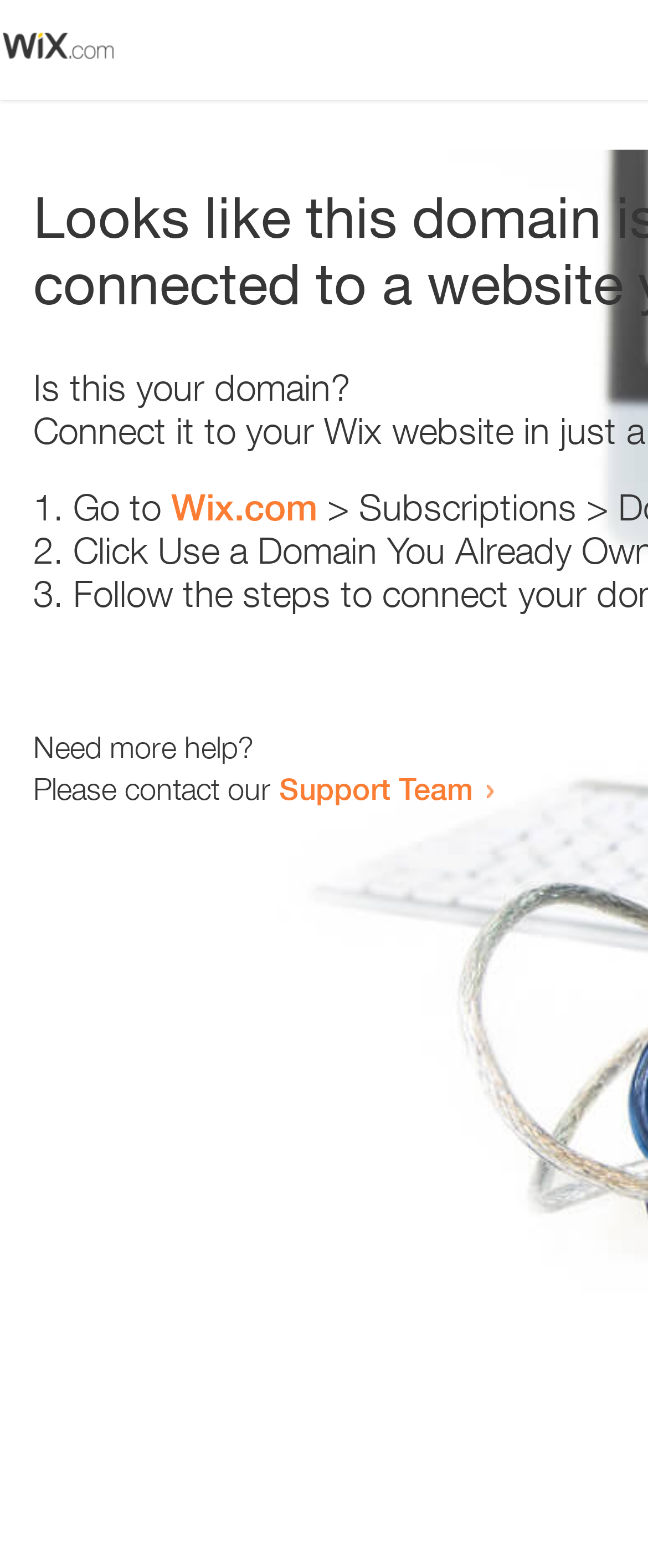Please provide a brief answer to the question using only one word or phrase: 
What is the purpose of the contact information?

Need more help